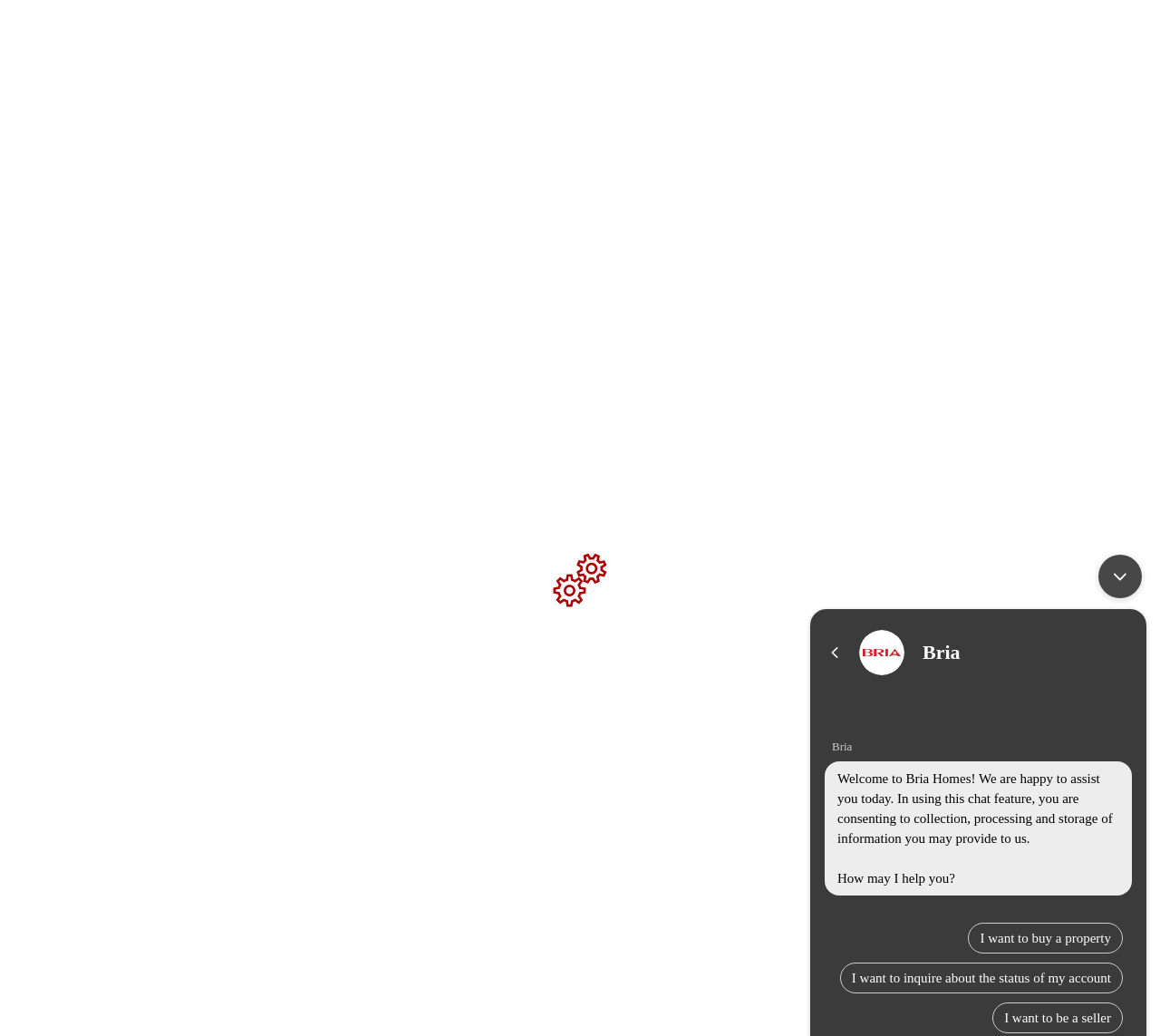What is the function of the 'Prev' and 'Next' buttons?
Based on the screenshot, provide a one-word or short-phrase response.

To navigate properties